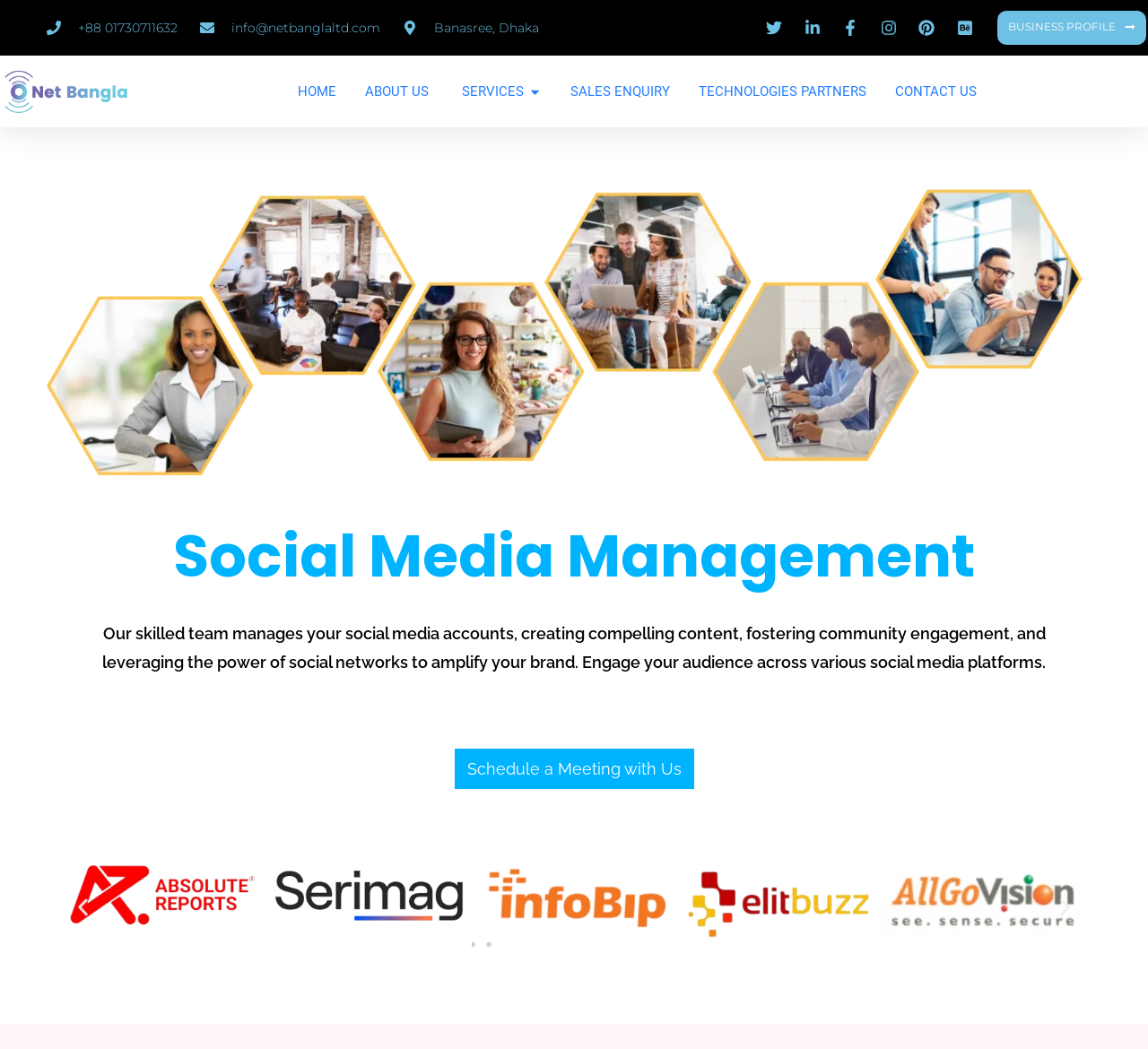Using the given element description, provide the bounding box coordinates (top-left x, top-left y, bottom-right x, bottom-right y) for the corresponding UI element in the screenshot: Services

[0.402, 0.078, 0.456, 0.097]